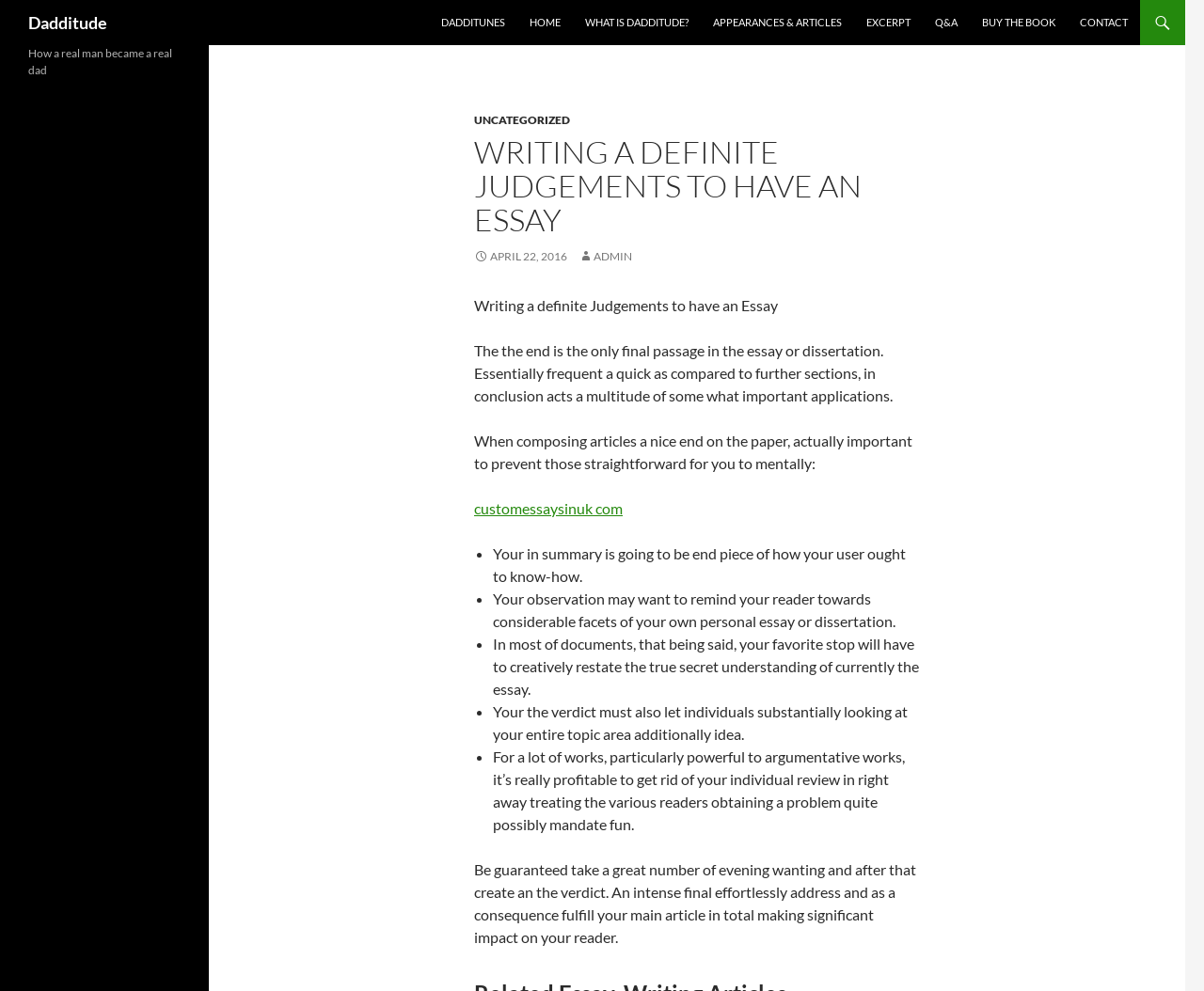What is the purpose of the conclusion in an essay?
Please look at the screenshot and answer using one word or phrase.

To summarize and restate the main idea